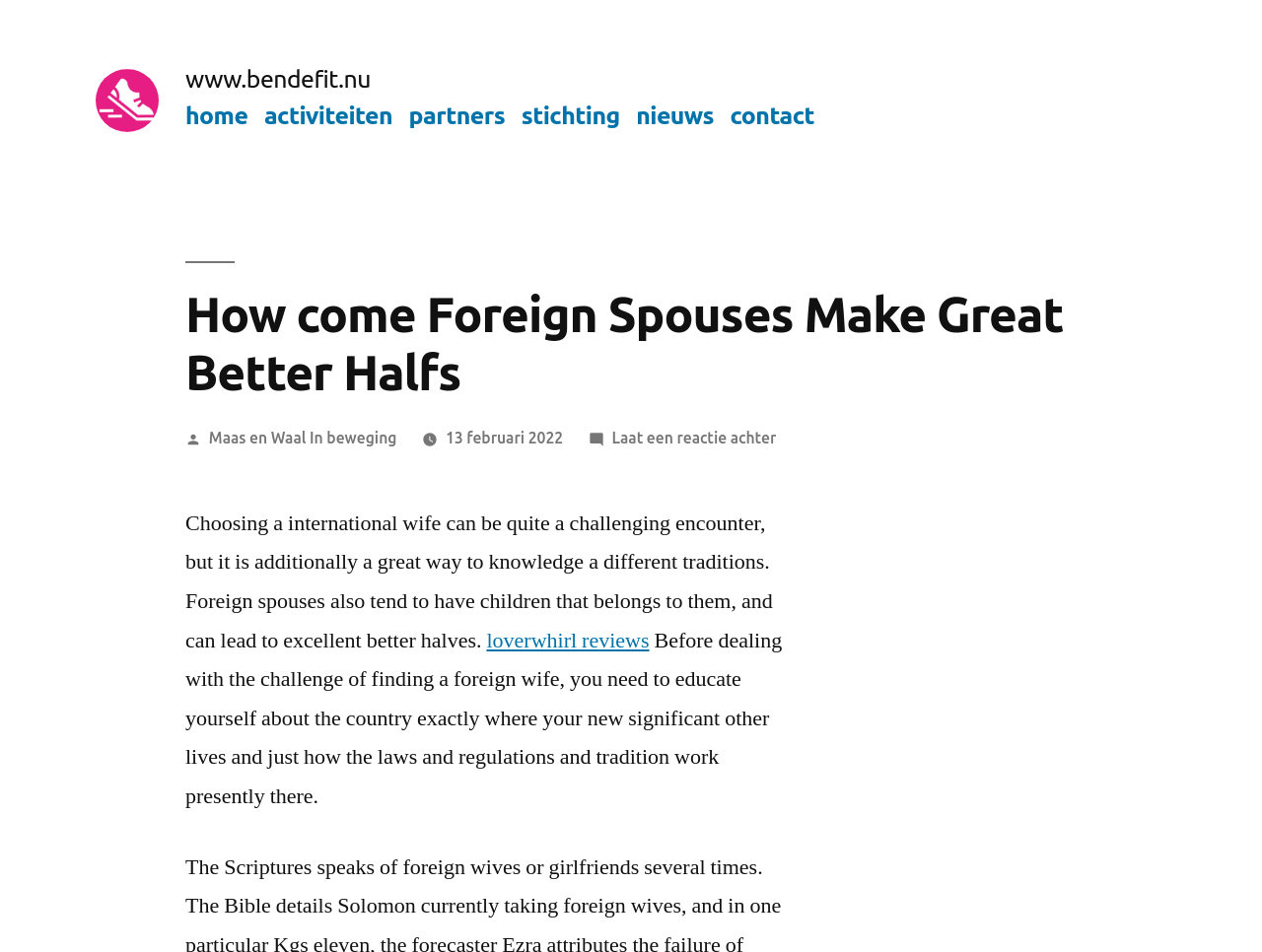Who posted the article?
Please use the visual content to give a single word or phrase answer.

Maas en Waal In beweging